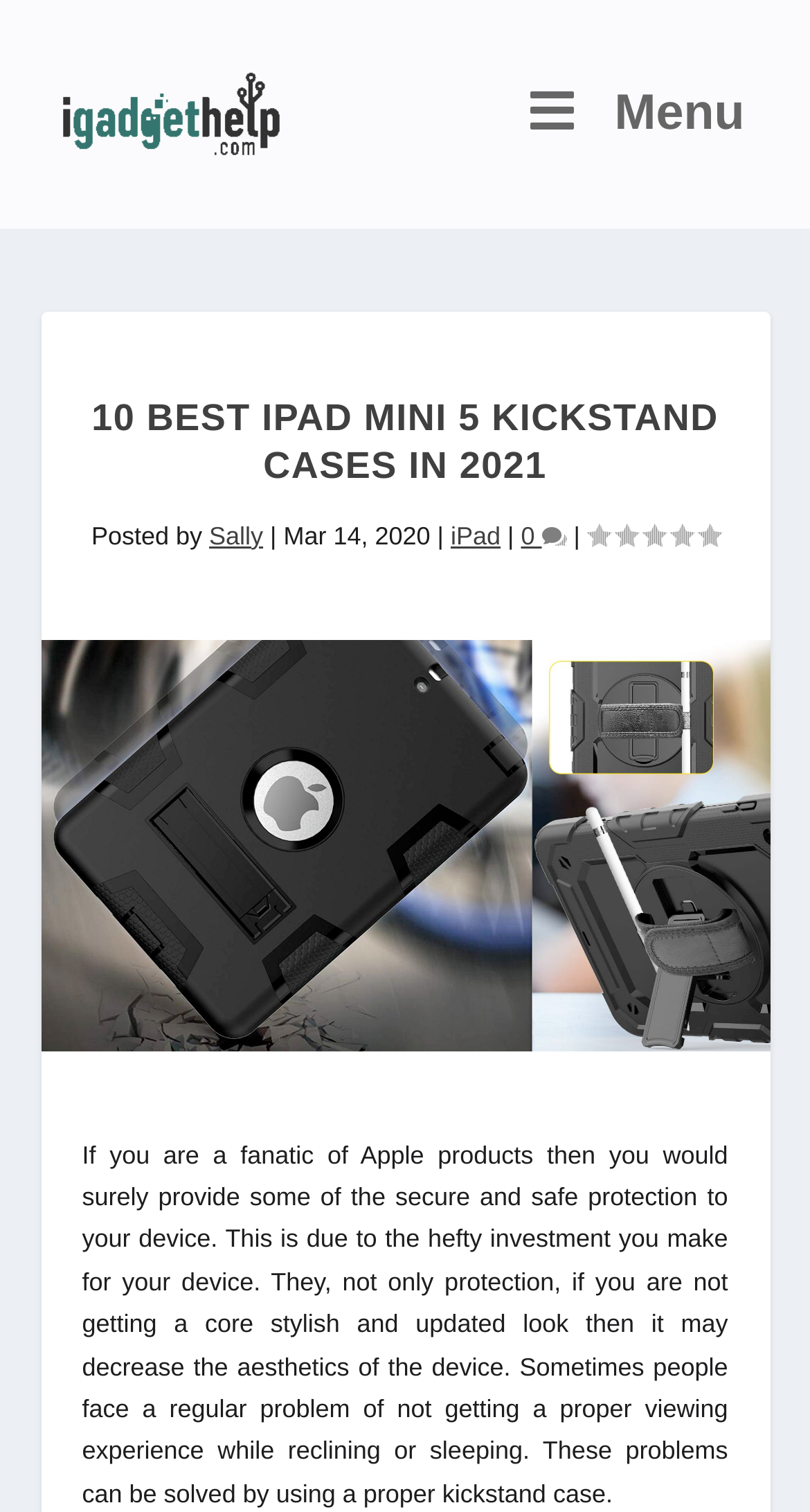Who posted this article? Refer to the image and provide a one-word or short phrase answer.

Sally